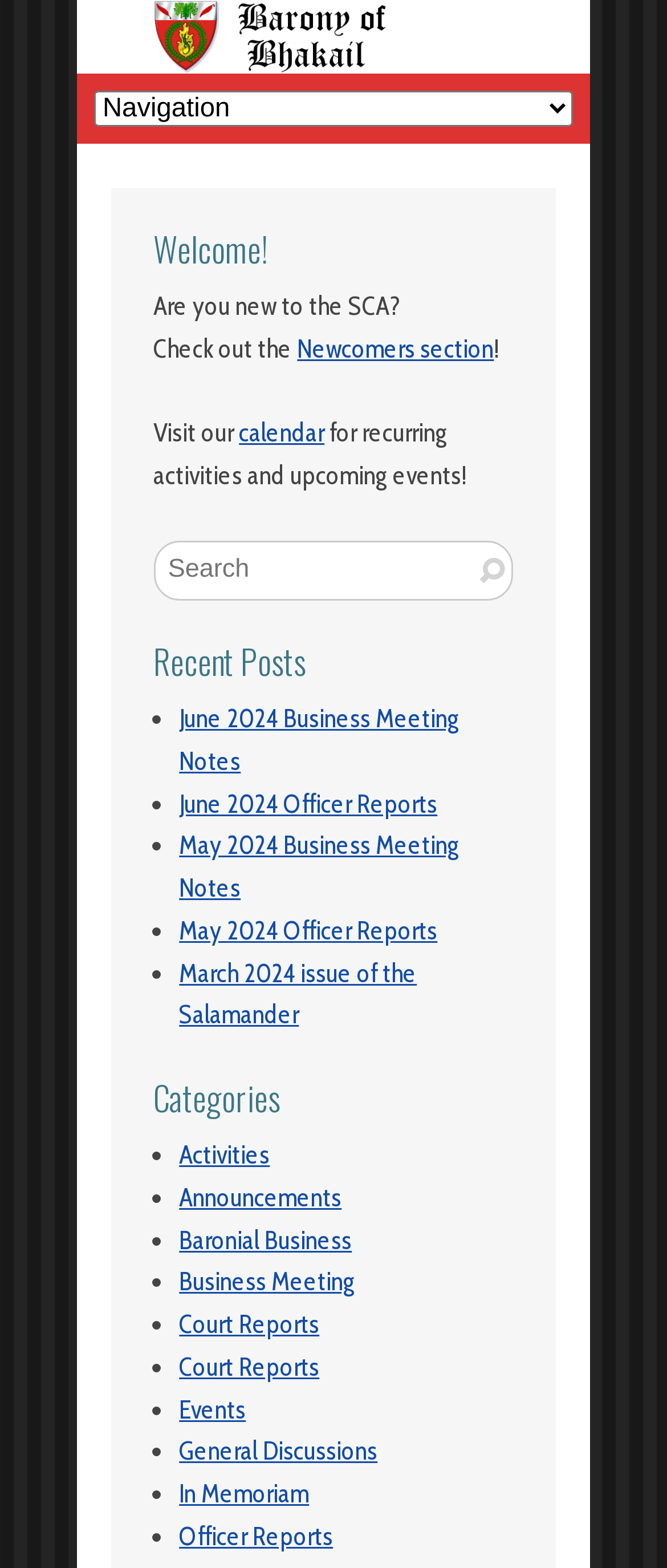Find the bounding box coordinates for the element described here: "Newcomers section".

[0.446, 0.213, 0.74, 0.232]